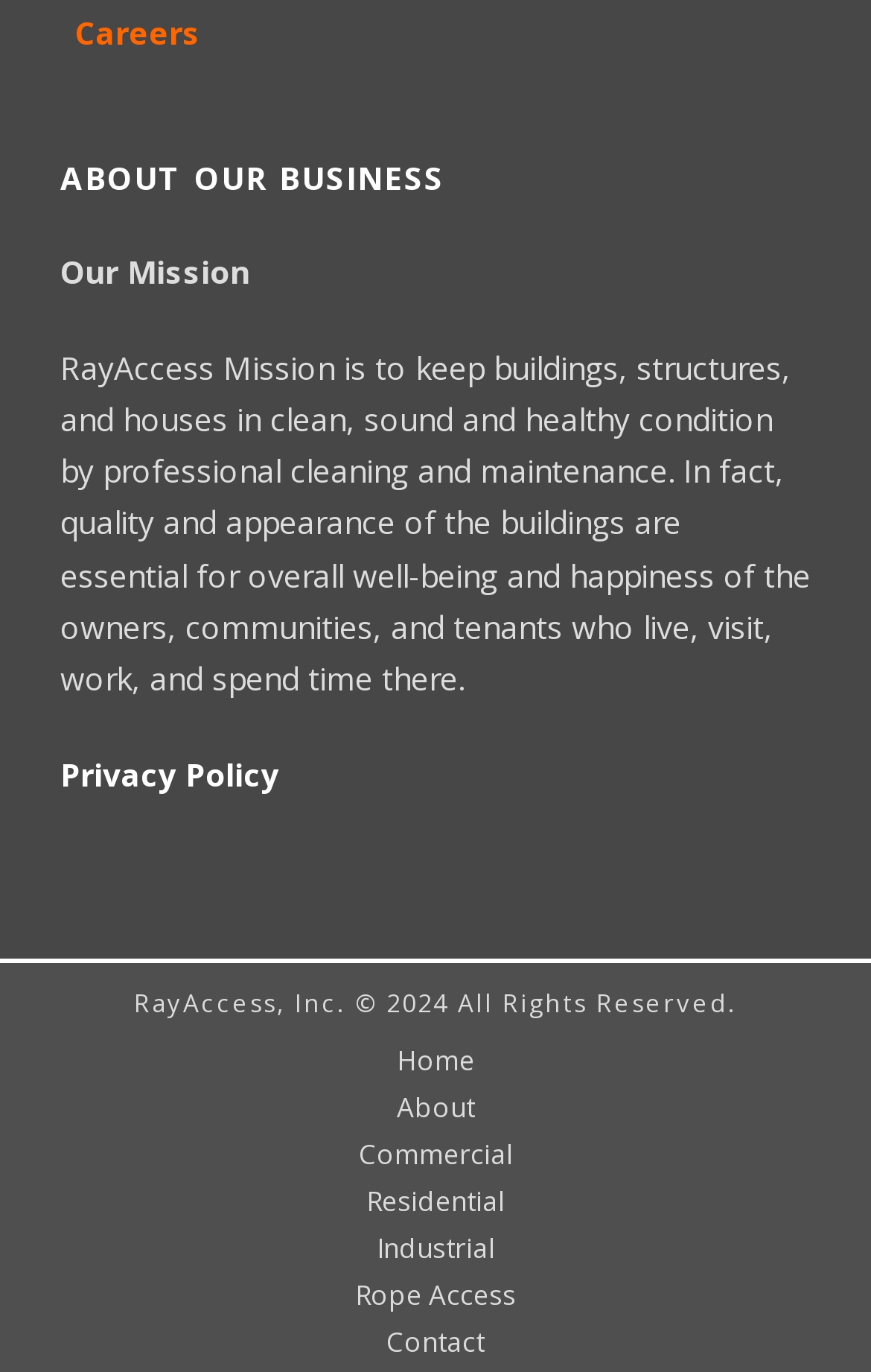Locate the bounding box coordinates of the area to click to fulfill this instruction: "Go to Privacy Policy". The bounding box should be presented as four float numbers between 0 and 1, in the order [left, top, right, bottom].

[0.069, 0.55, 0.321, 0.58]